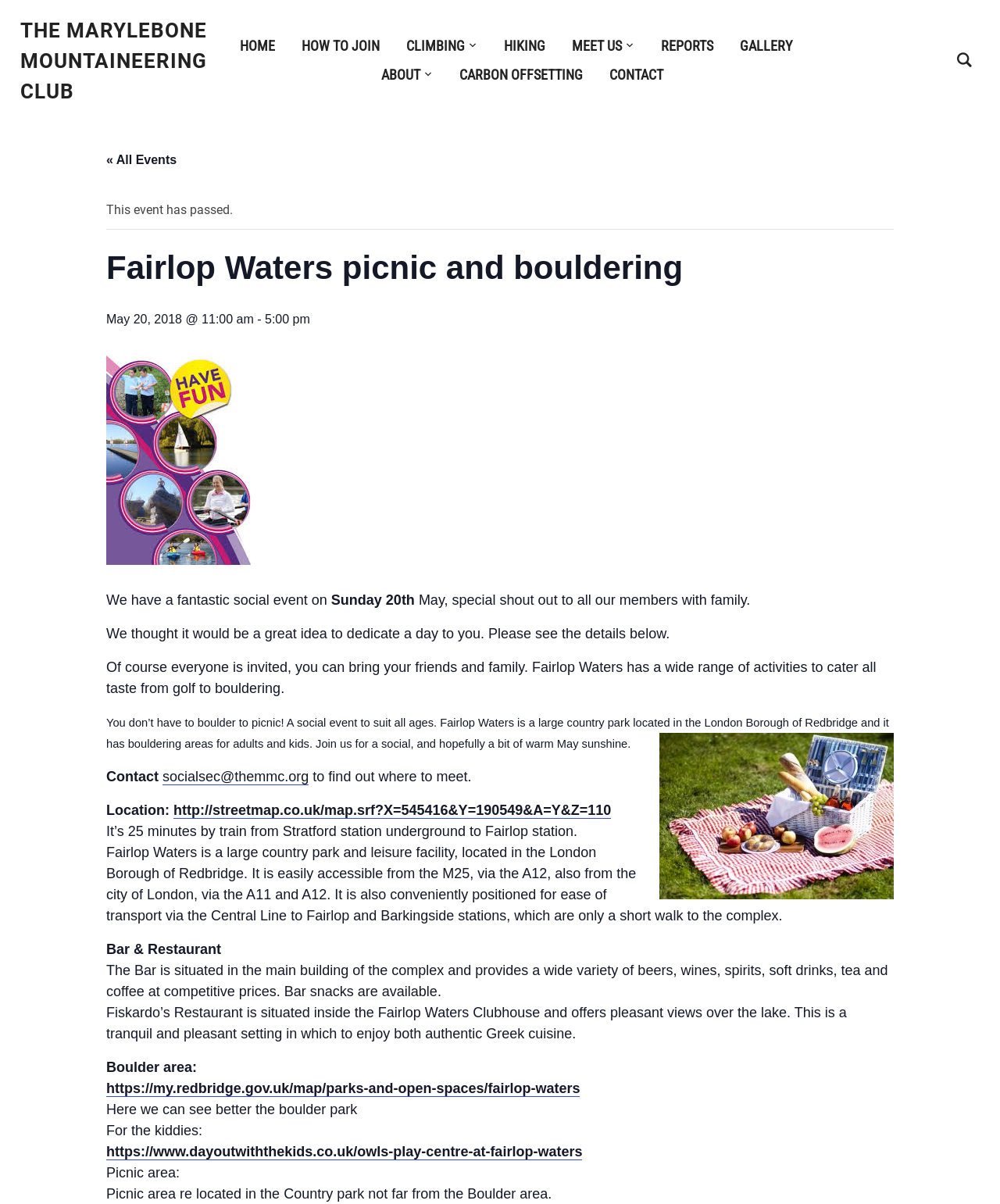Please identify the bounding box coordinates of the region to click in order to complete the given instruction: "Contact us via socialsec@themmc.org". The coordinates should be four float numbers between 0 and 1, i.e., [left, top, right, bottom].

[0.163, 0.638, 0.309, 0.652]